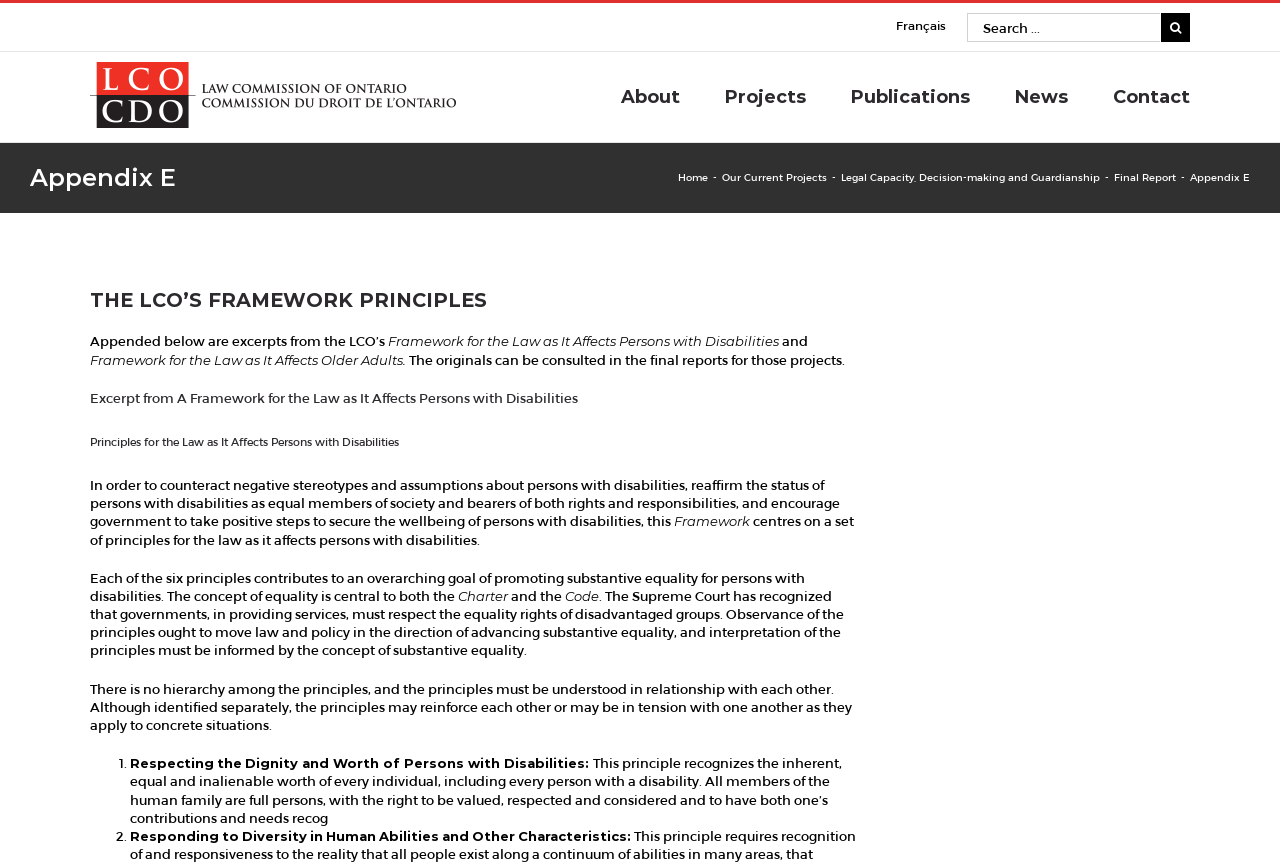What is the title of the first excerpt?
Give a one-word or short phrase answer based on the image.

THE LCO’S FRAMEWORK PRINCIPLES